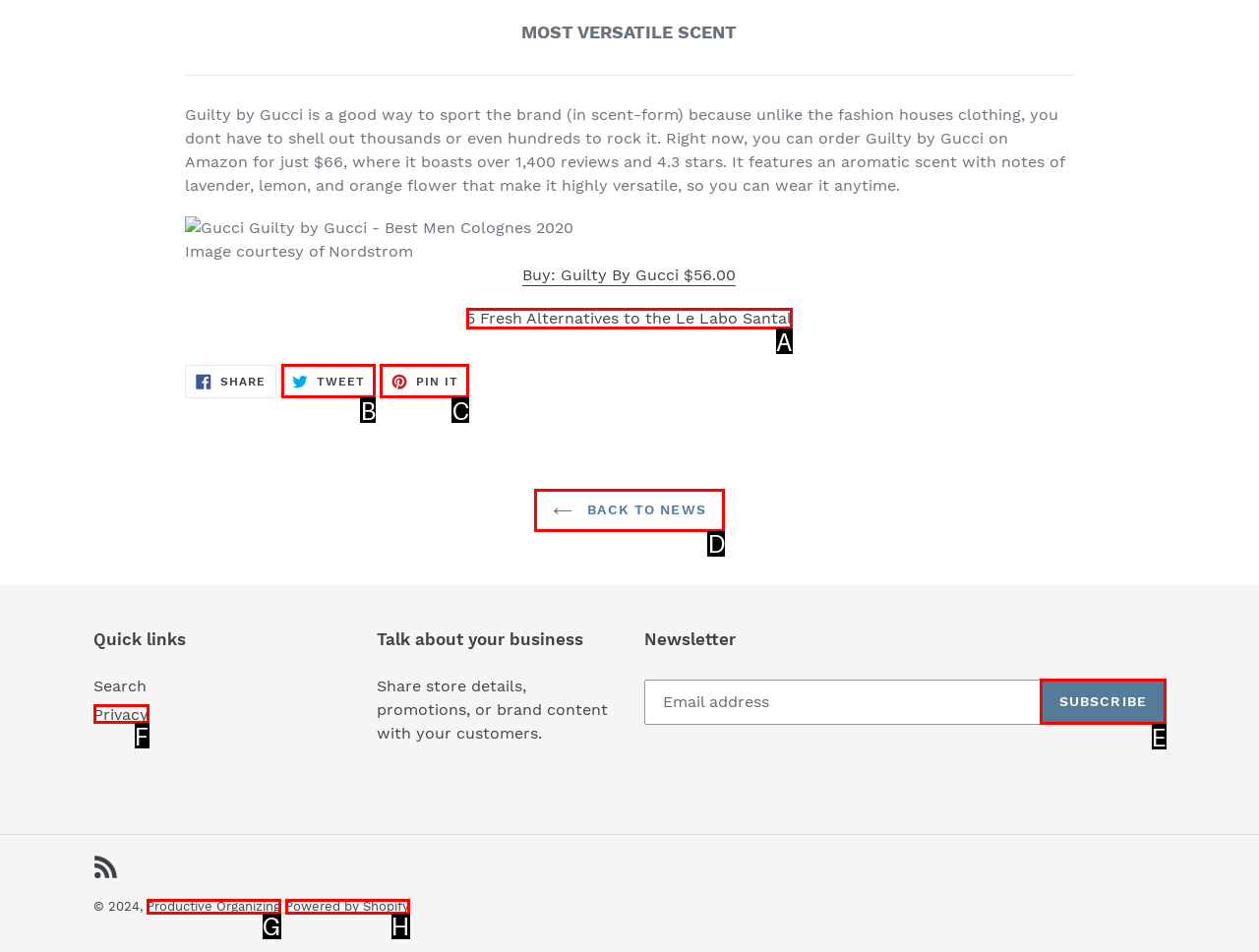Based on the given description: Productive Organizing, identify the correct option and provide the corresponding letter from the given choices directly.

G